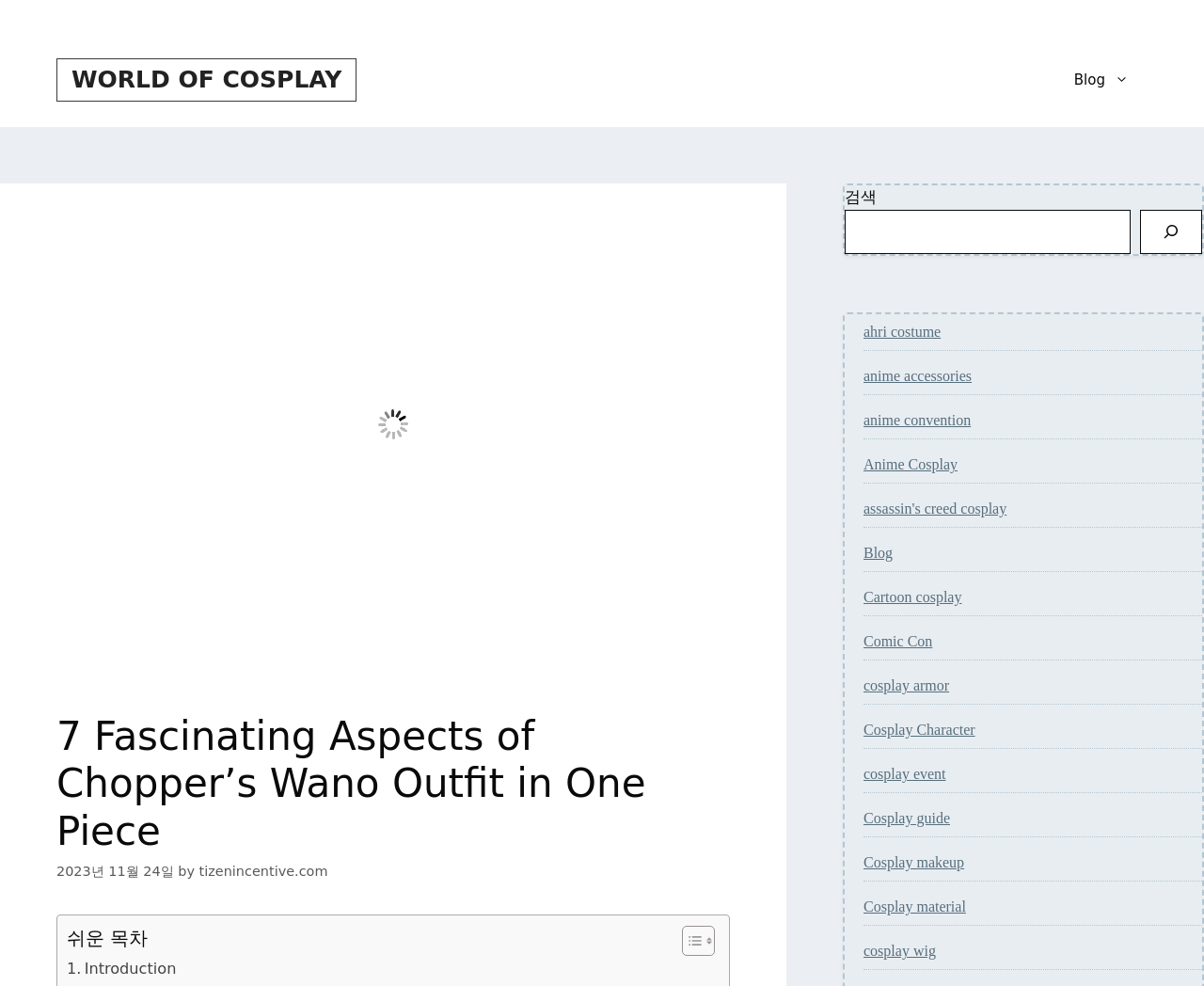How many cosplay-related links are in the complementary section?
Based on the image, answer the question with as much detail as possible.

I counted the number of link elements within the complementary section, and found 12 links with text related to cosplay, such as 'ahri costume', 'anime accessories', and 'cosplay wig'.